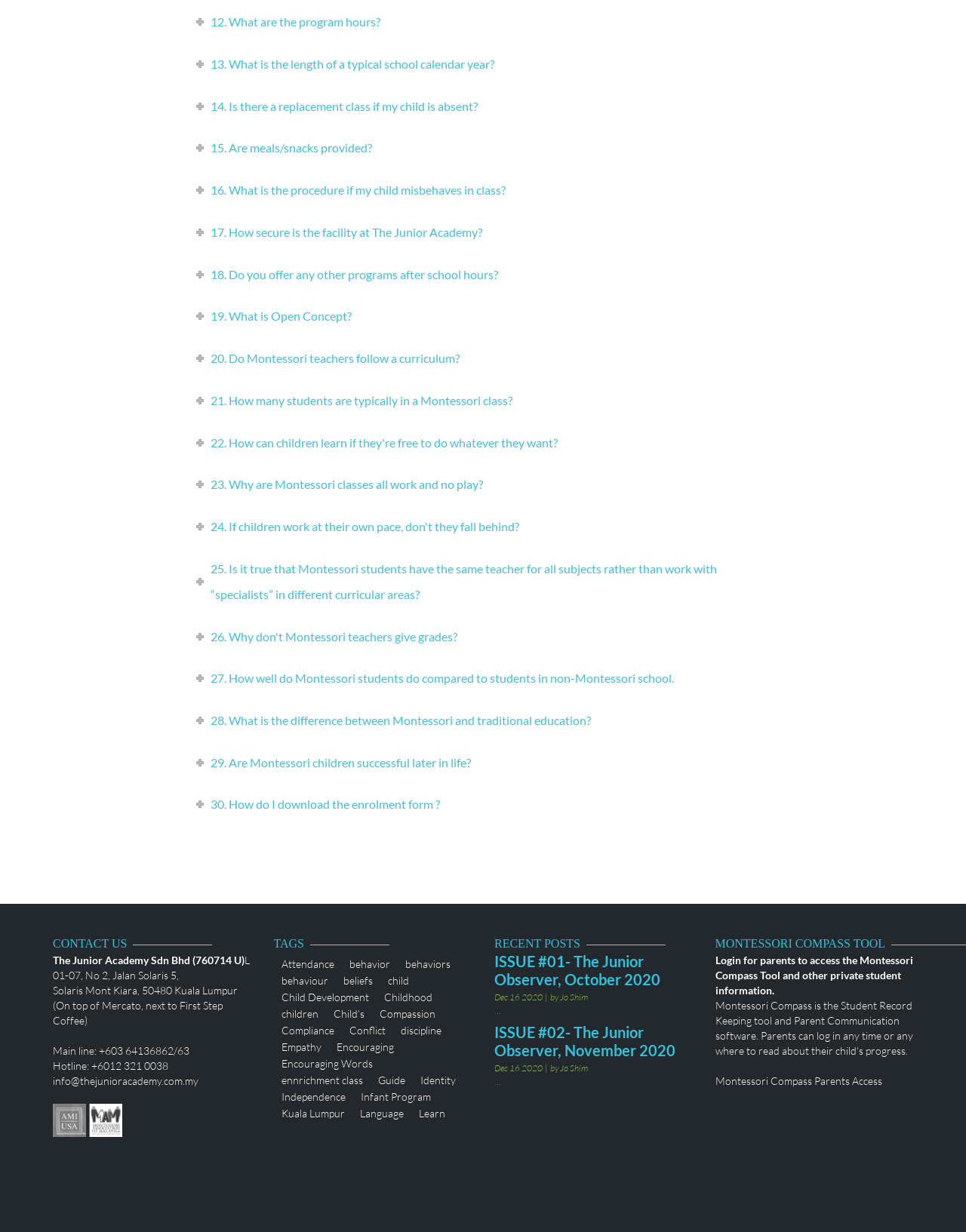Please indicate the bounding box coordinates of the element's region to be clicked to achieve the instruction: "Click the 'CONTACT US' heading". Provide the coordinates as four float numbers between 0 and 1, i.e., [left, top, right, bottom].

[0.055, 0.758, 0.26, 0.774]